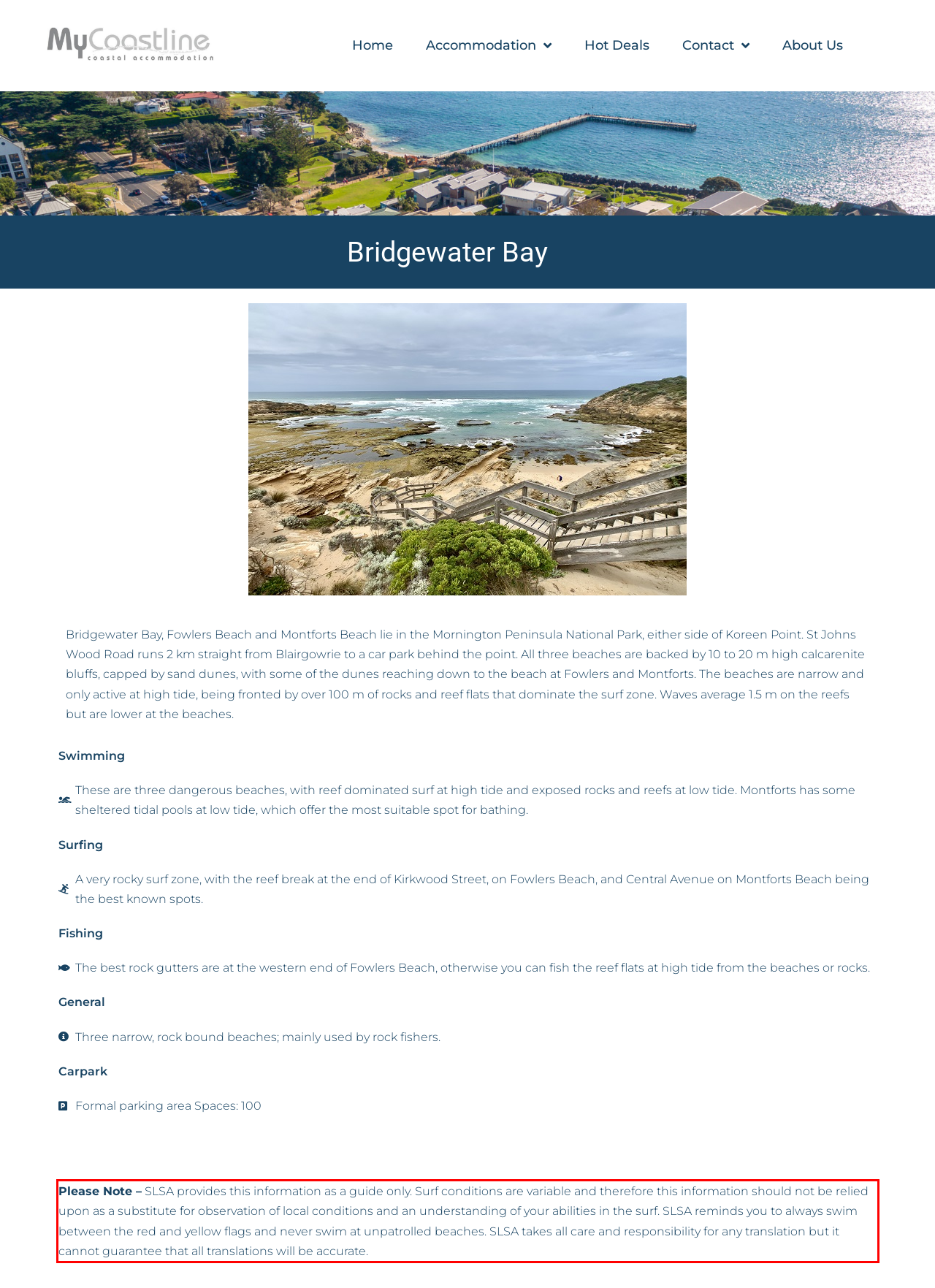Please perform OCR on the text content within the red bounding box that is highlighted in the provided webpage screenshot.

Please Note – SLSA provides this information as a guide only. Surf conditions are variable and therefore this information should not be relied upon as a substitute for observation of local conditions and an understanding of your abilities in the surf. SLSA reminds you to always swim between the red and yellow flags and never swim at unpatrolled beaches. SLSA takes all care and responsibility for any translation but it cannot guarantee that all translations will be accurate.